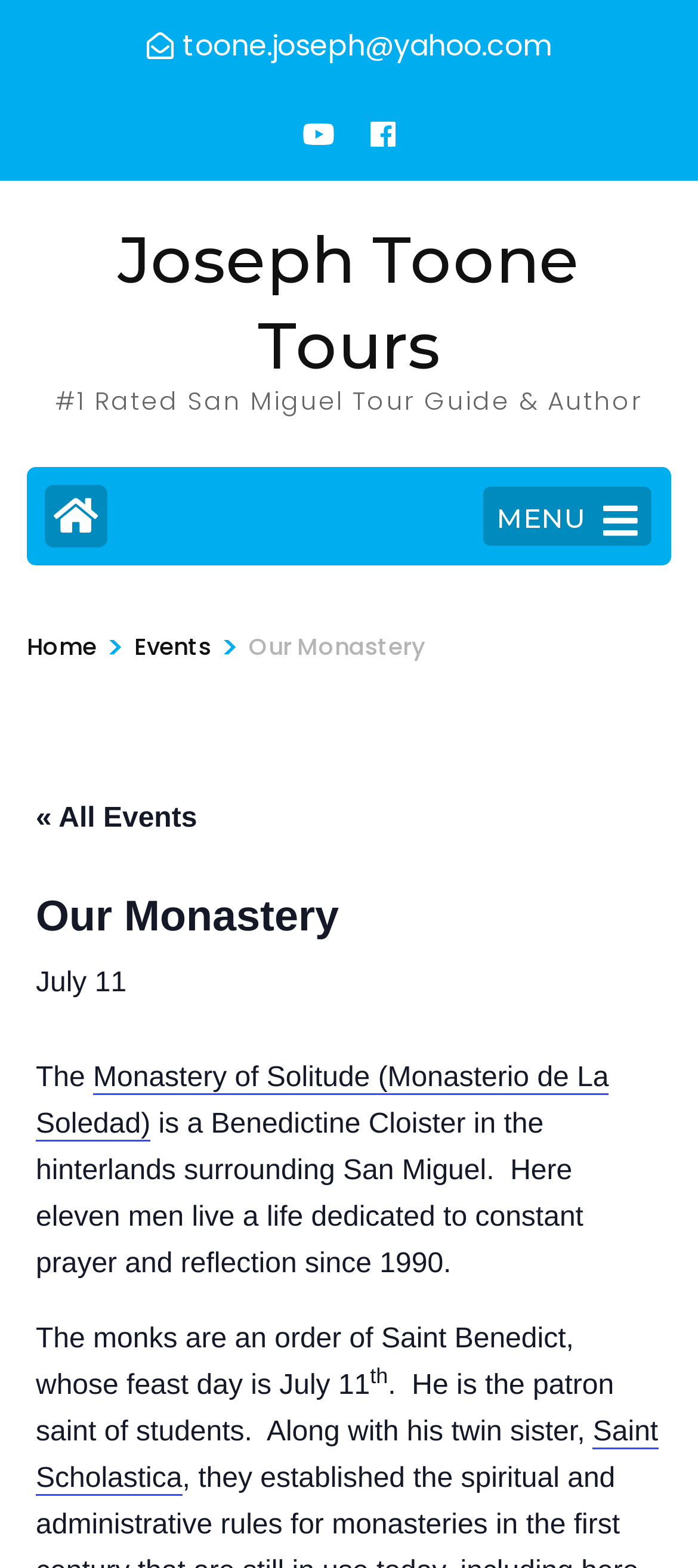Locate the bounding box coordinates of the area where you should click to accomplish the instruction: "Visit the Joseph Toone Tours homepage".

[0.169, 0.14, 0.831, 0.245]